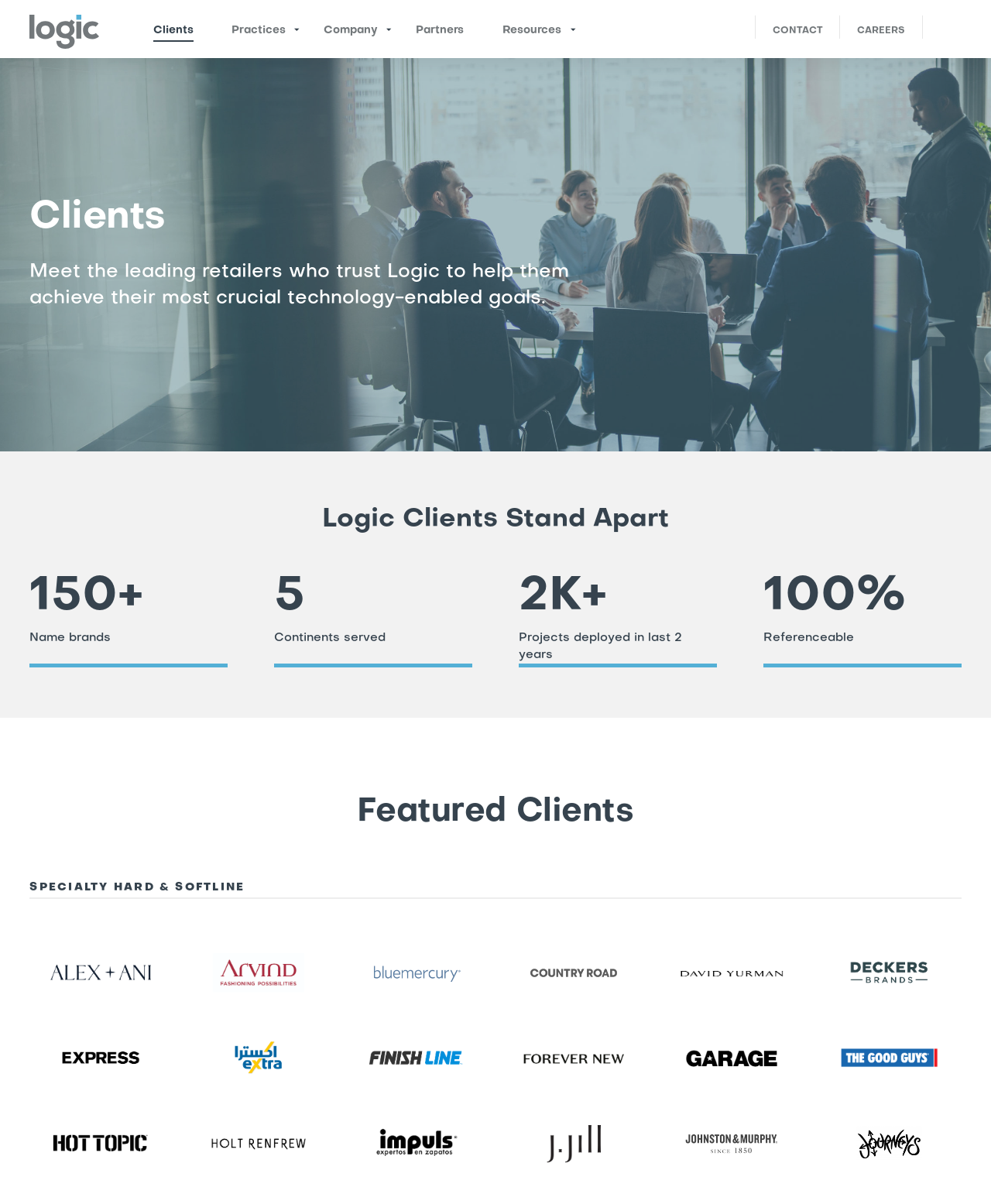Utilize the details in the image to thoroughly answer the following question: How many continents are served by Logic clients?

I found the text 'Continents served' with no specific number, which indicates that Logic clients serve multiple continents.